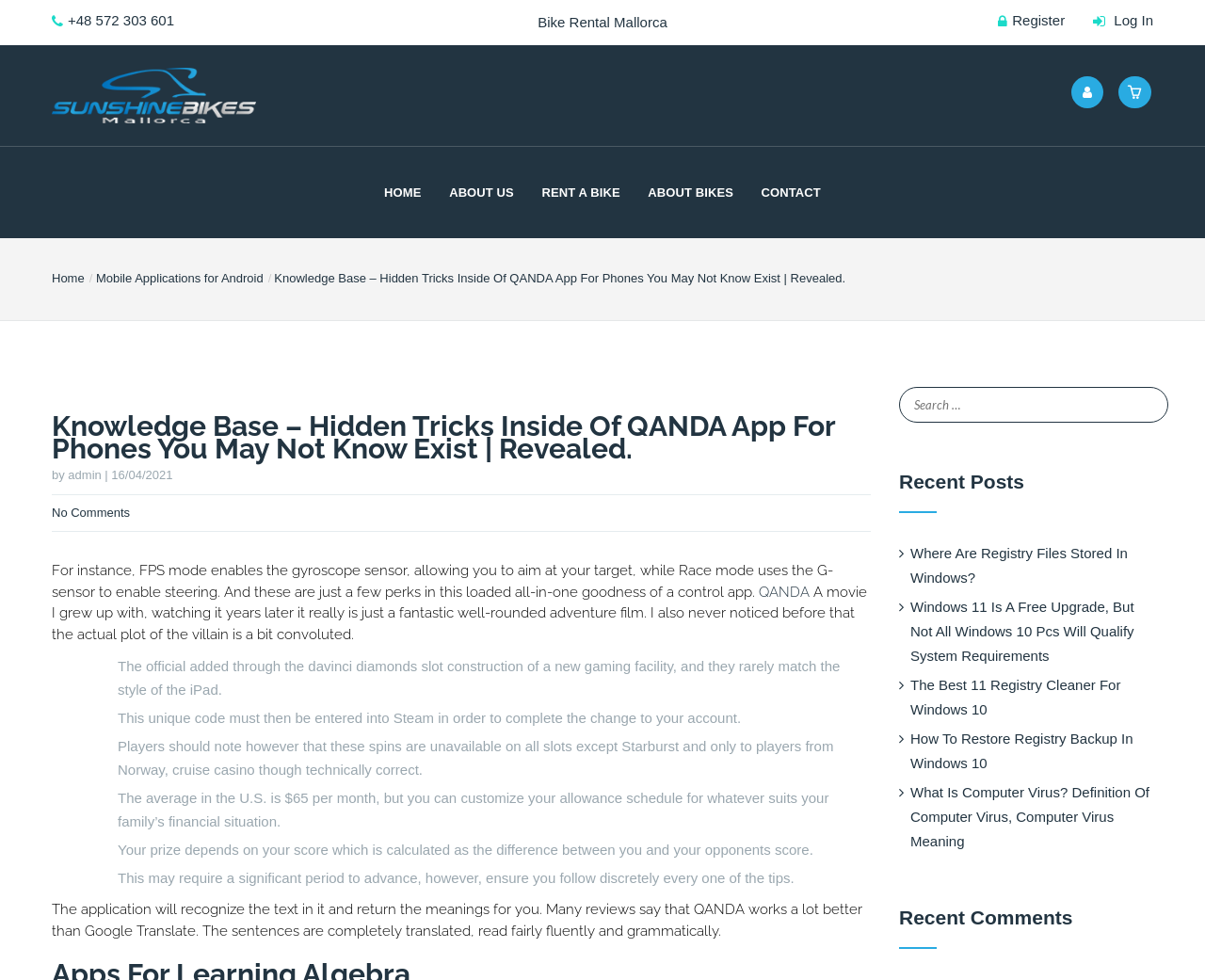Describe every aspect of the webpage in a detailed manner.

This webpage appears to be a blog or news website focused on technology and gaming. At the top, there is a navigation bar with links to "Bike Rental Mallorca", "Register", and "Log In". Below this, there is a heading "Sunshine Bike" with a link and an image. 

To the right of the navigation bar, there are social media links and a search bar. The main content of the page is divided into sections. The first section has a heading "Knowledge Base" and features an article with a long title about hidden tricks in a mobile app. The article has a brief summary and a "Read more" link. 

Below this, there are several paragraphs of text discussing various topics, including mobile applications, gaming, and technology. Some of these paragraphs have links to other articles or websites. 

On the right side of the page, there is a section with a heading "Recent Posts" that lists several links to articles about Windows 10 and computer viruses. Below this, there is a section with a heading "Recent Comments" but it does not appear to have any content.